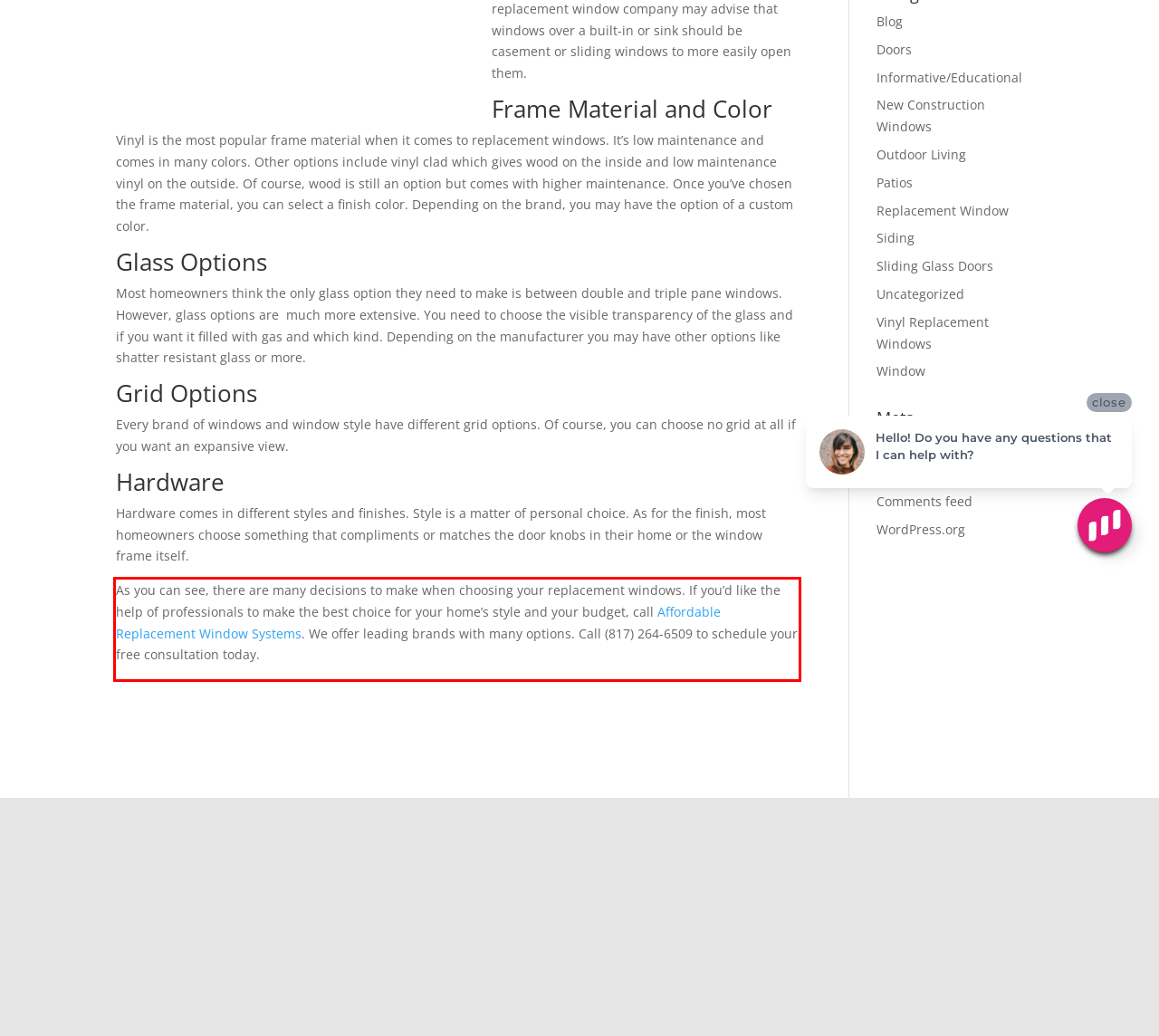You are provided with a webpage screenshot that includes a red rectangle bounding box. Extract the text content from within the bounding box using OCR.

As you can see, there are many decisions to make when choosing your replacement windows. If you’d like the help of professionals to make the best choice for your home’s style and your budget, call Affordable Replacement Window Systems. We offer leading brands with many options. Call (817) 264-6509 to schedule your free consultation today.